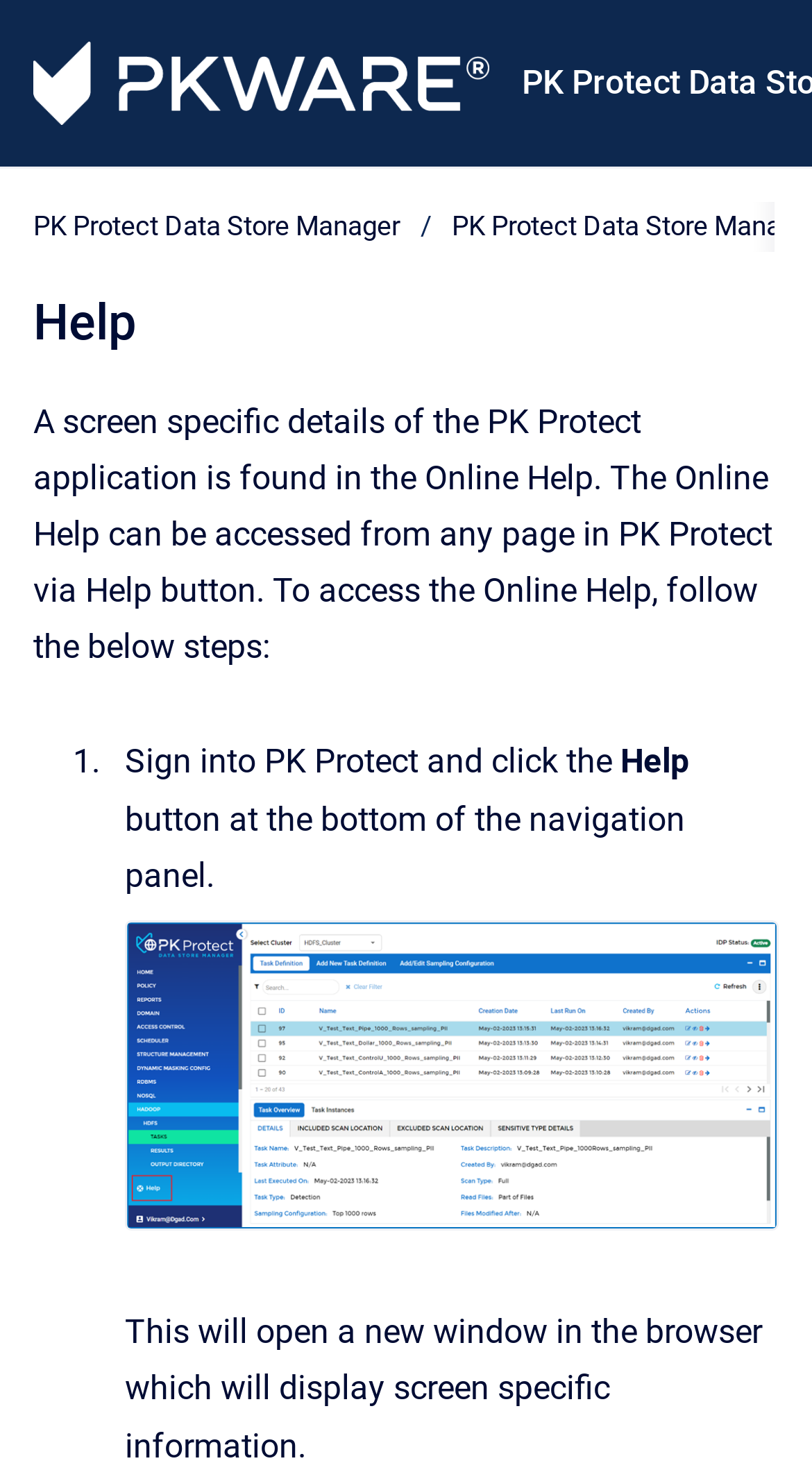What is the purpose of the Help button?
Answer with a single word or phrase by referring to the visual content.

Access Online Help